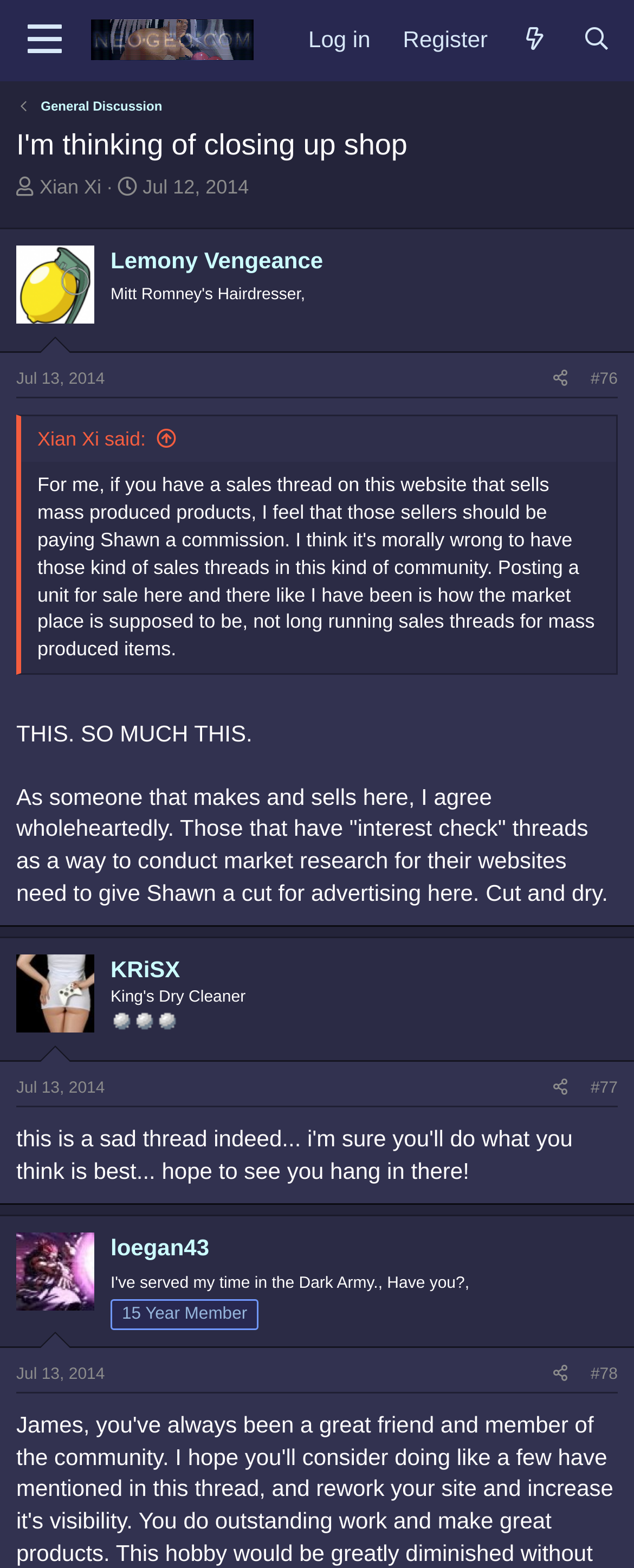Identify the bounding box coordinates for the UI element mentioned here: "parent_node: Log in aria-label="Menu"". Provide the coordinates as four float values between 0 and 1, i.e., [left, top, right, bottom].

[0.01, 0.0, 0.13, 0.051]